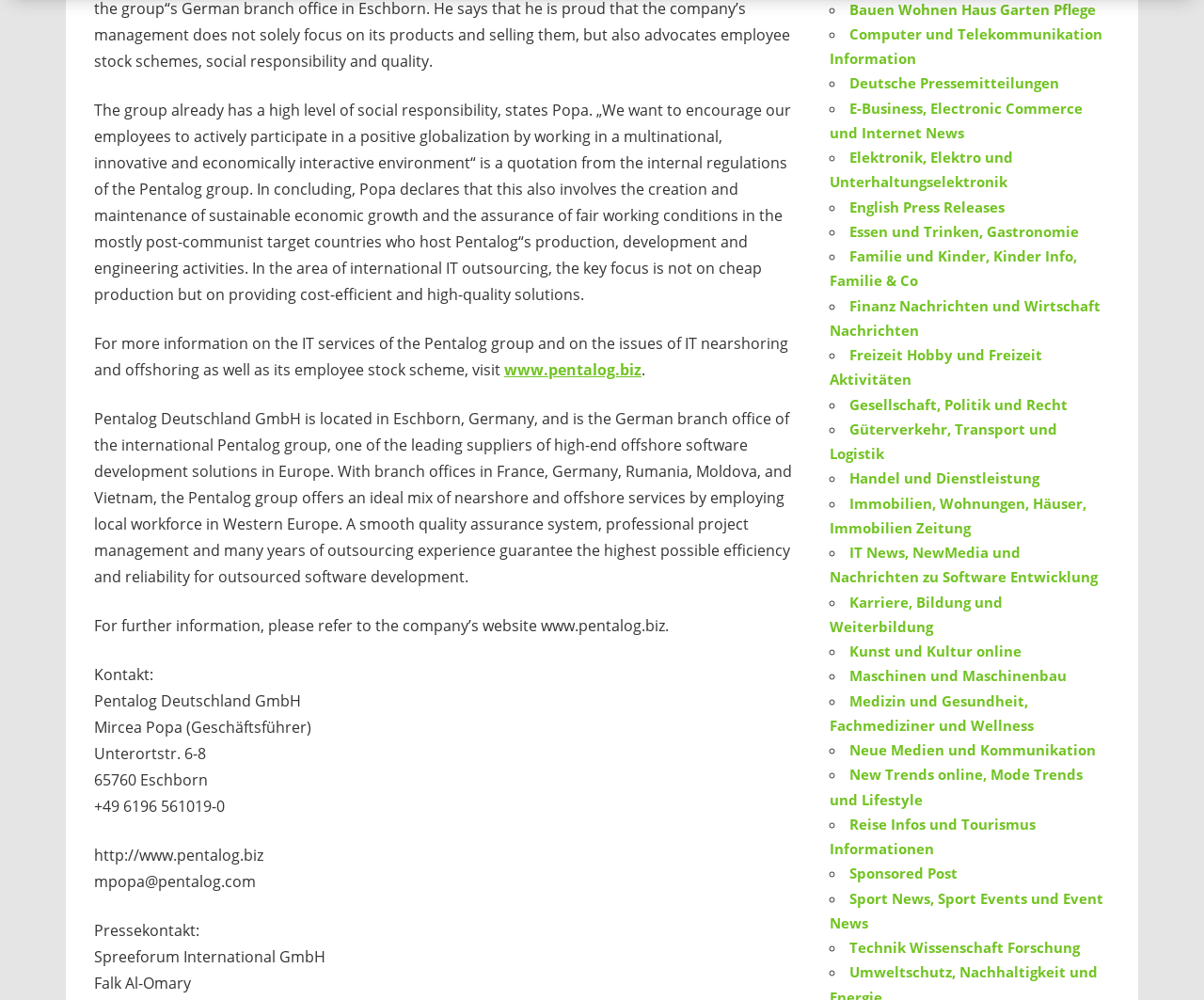Using the details from the image, please elaborate on the following question: What is the location of Pentalog Deutschland GmbH?

The location of Pentalog Deutschland GmbH is mentioned in the text as Unterortstr. 6-8, 65760 Eschborn, Germany.